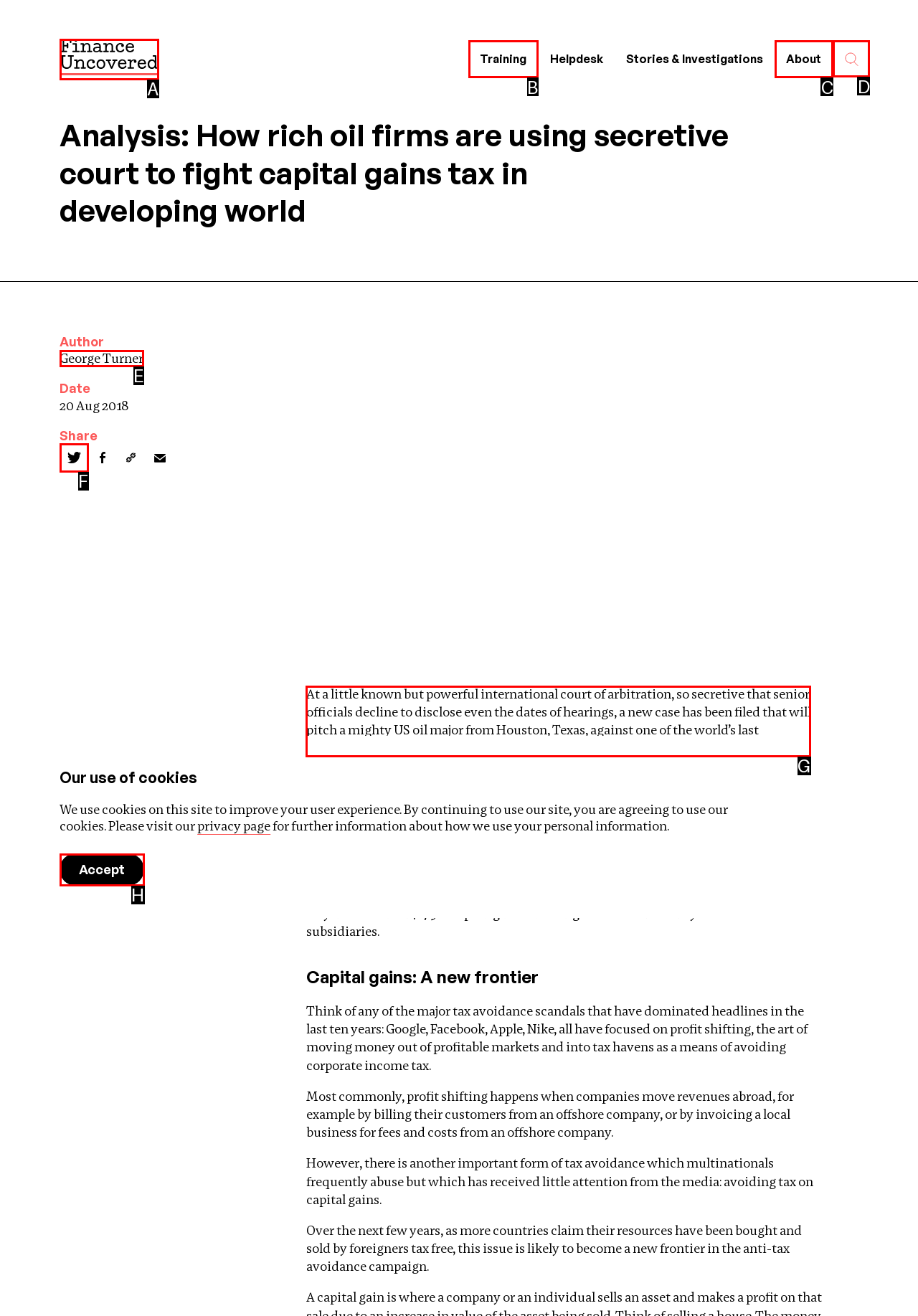Identify the letter of the UI element you should interact with to perform the task: Read a story about capital gains tax
Reply with the appropriate letter of the option.

G